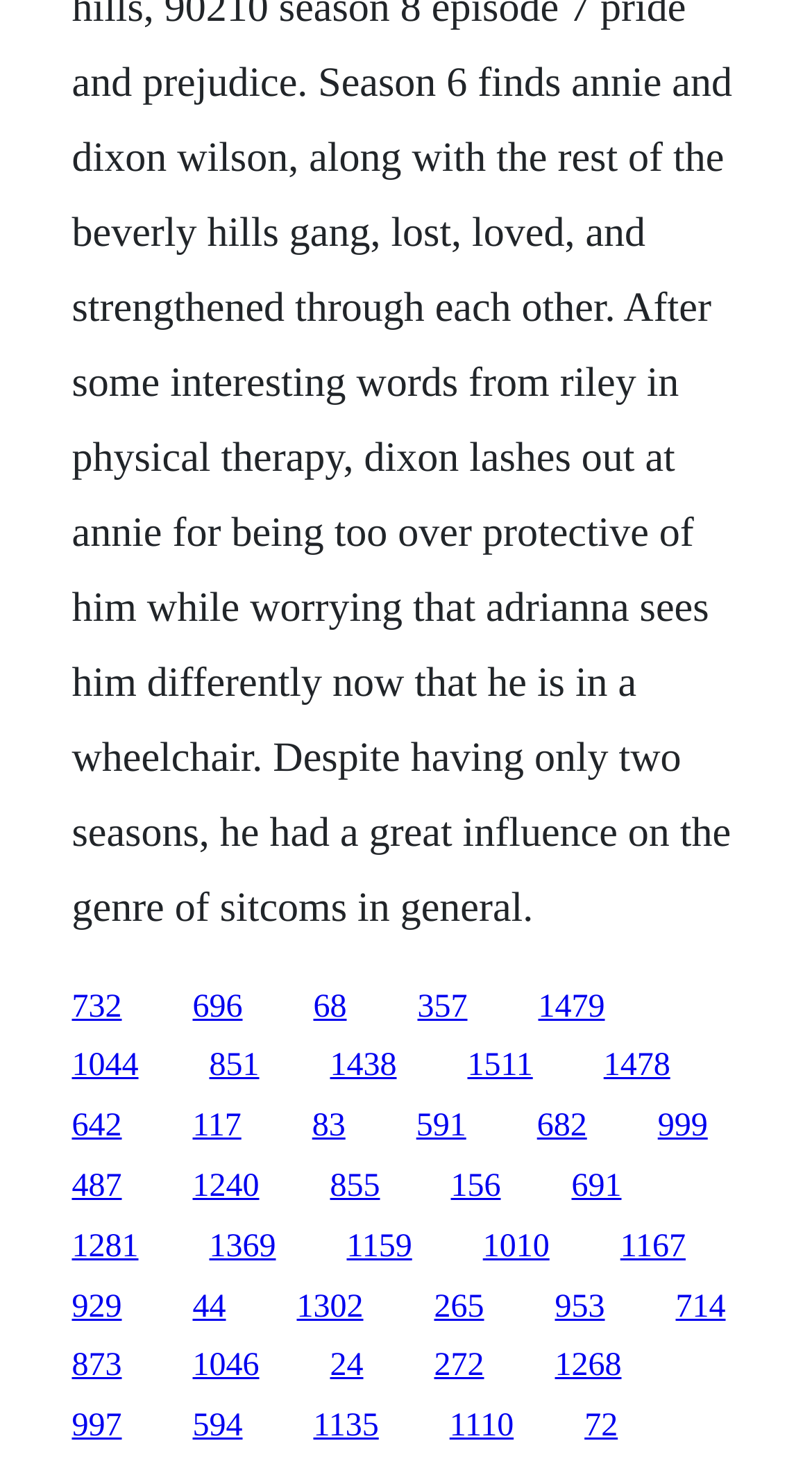Please answer the following query using a single word or phrase: 
What is the purpose of this webpage?

Link collection